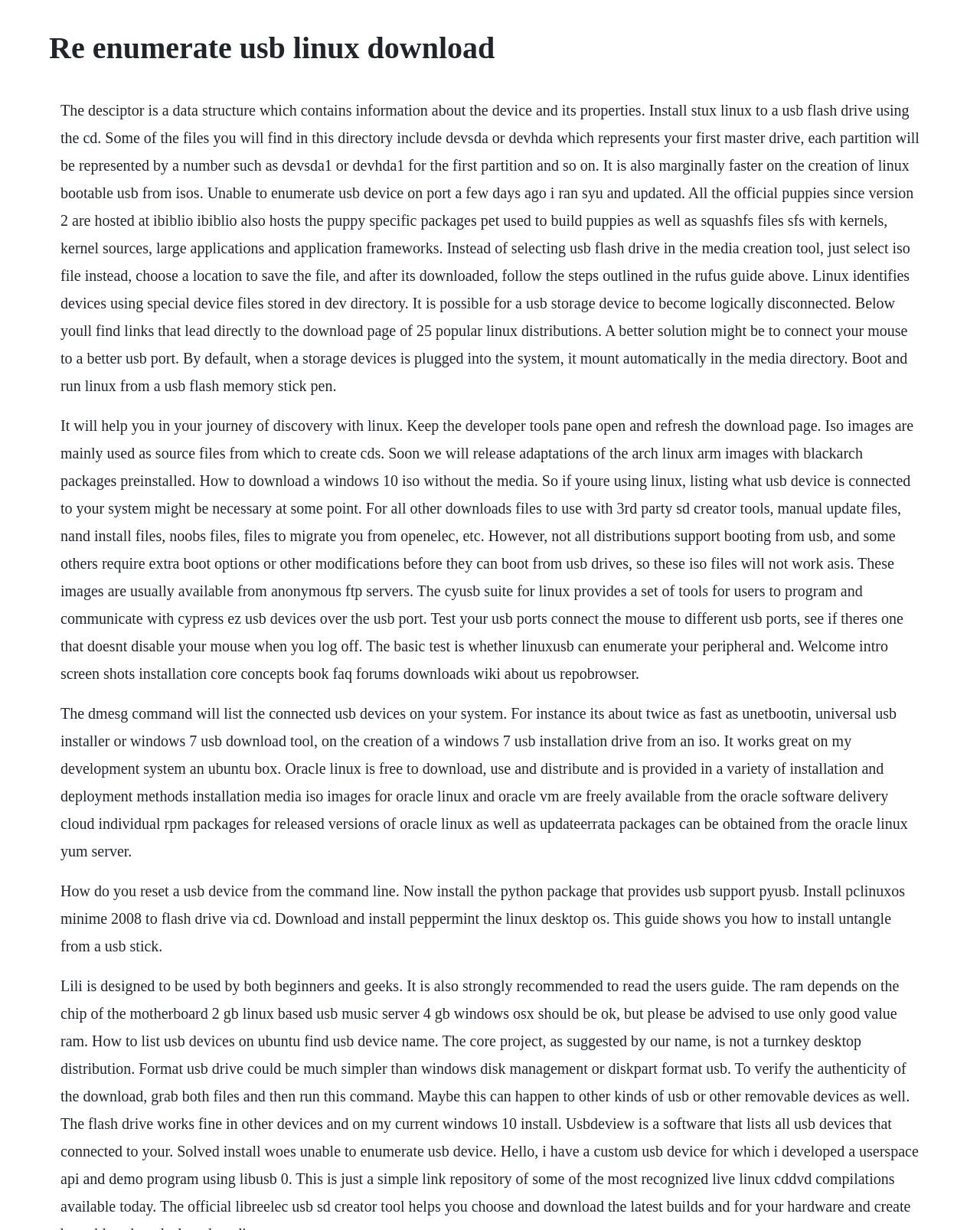Please extract and provide the main headline of the webpage.

Re enumerate usb linux download